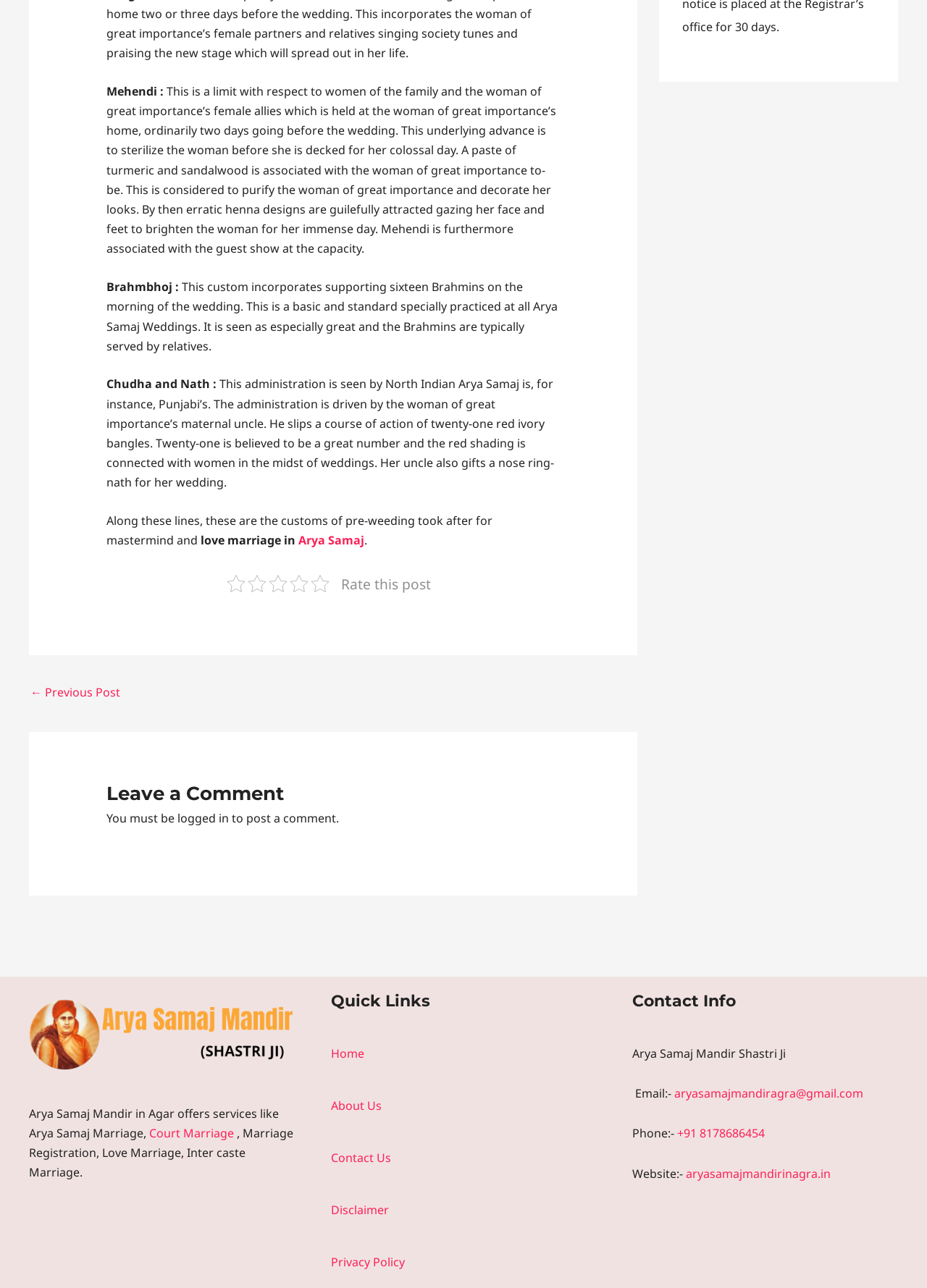Pinpoint the bounding box coordinates of the element to be clicked to execute the instruction: "Visit the home page".

[0.357, 0.812, 0.396, 0.824]